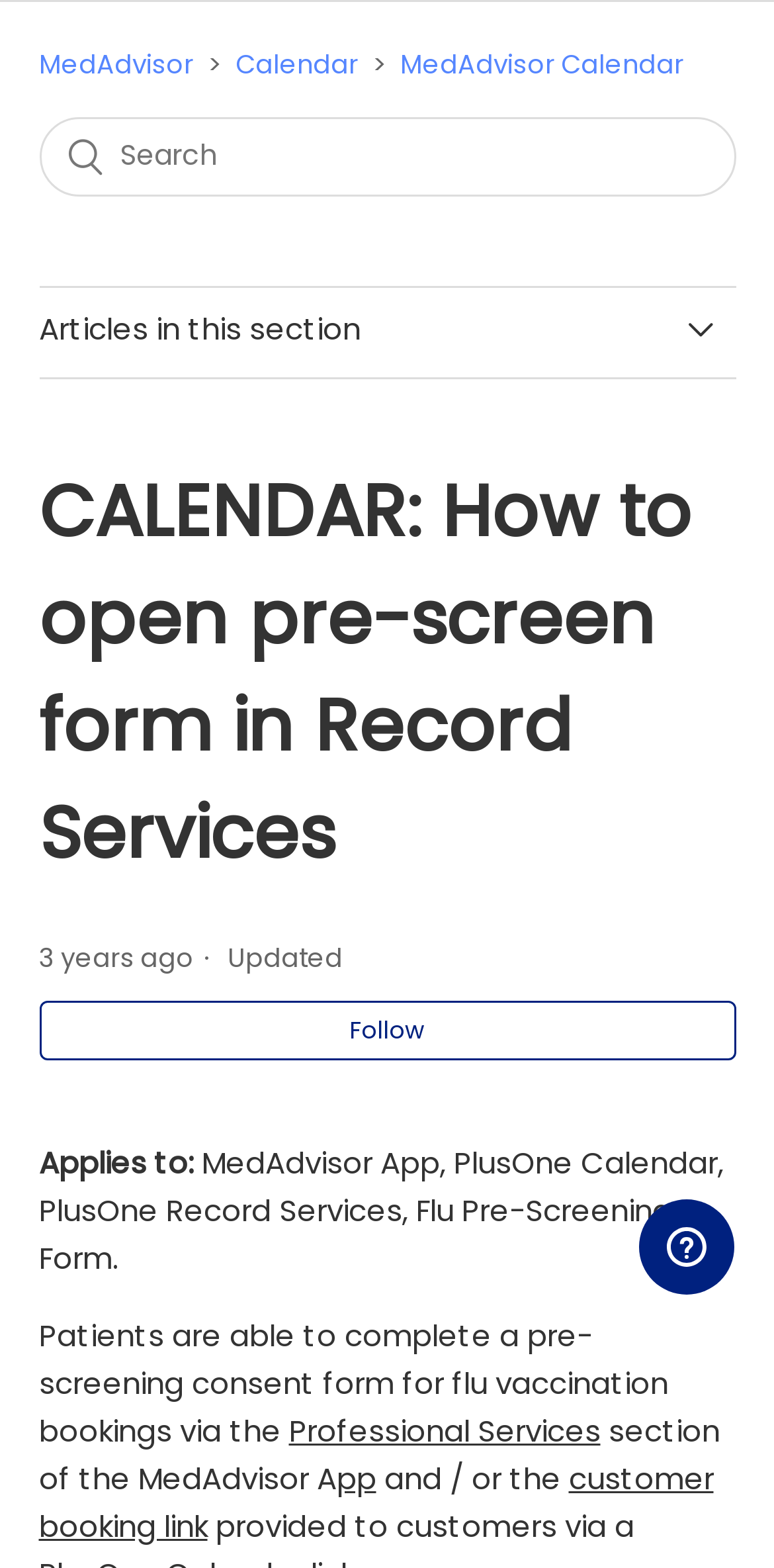What is the date of the last update?
Please provide a comprehensive answer based on the information in the image.

The date of the last update is mentioned as '2021-03-22 04:59' at bounding box coordinates [0.05, 0.599, 0.25, 0.623], which is 3 years ago.